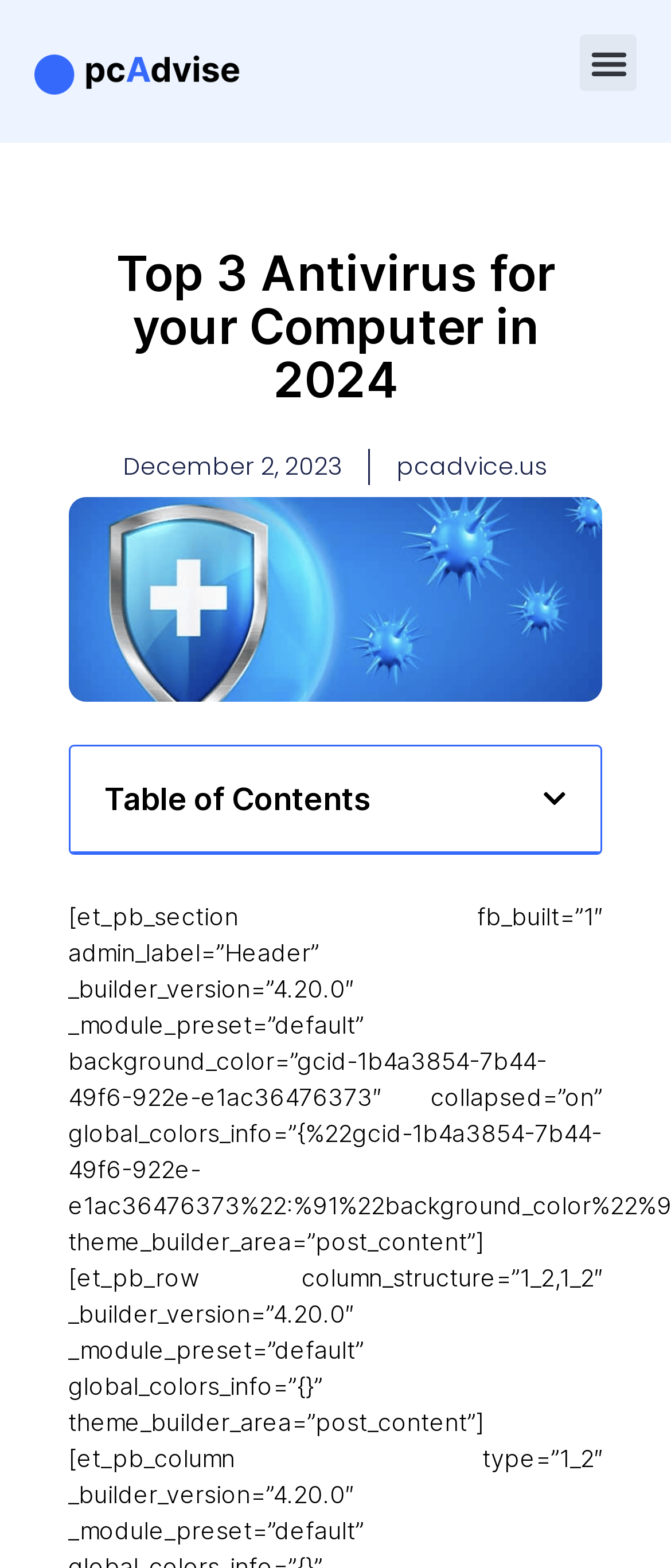What is the purpose of the button 'Open table of contents'?
Based on the visual information, provide a detailed and comprehensive answer.

The button is located below the 'Table of Contents' heading, and it is used to expand or collapse the table of contents section.